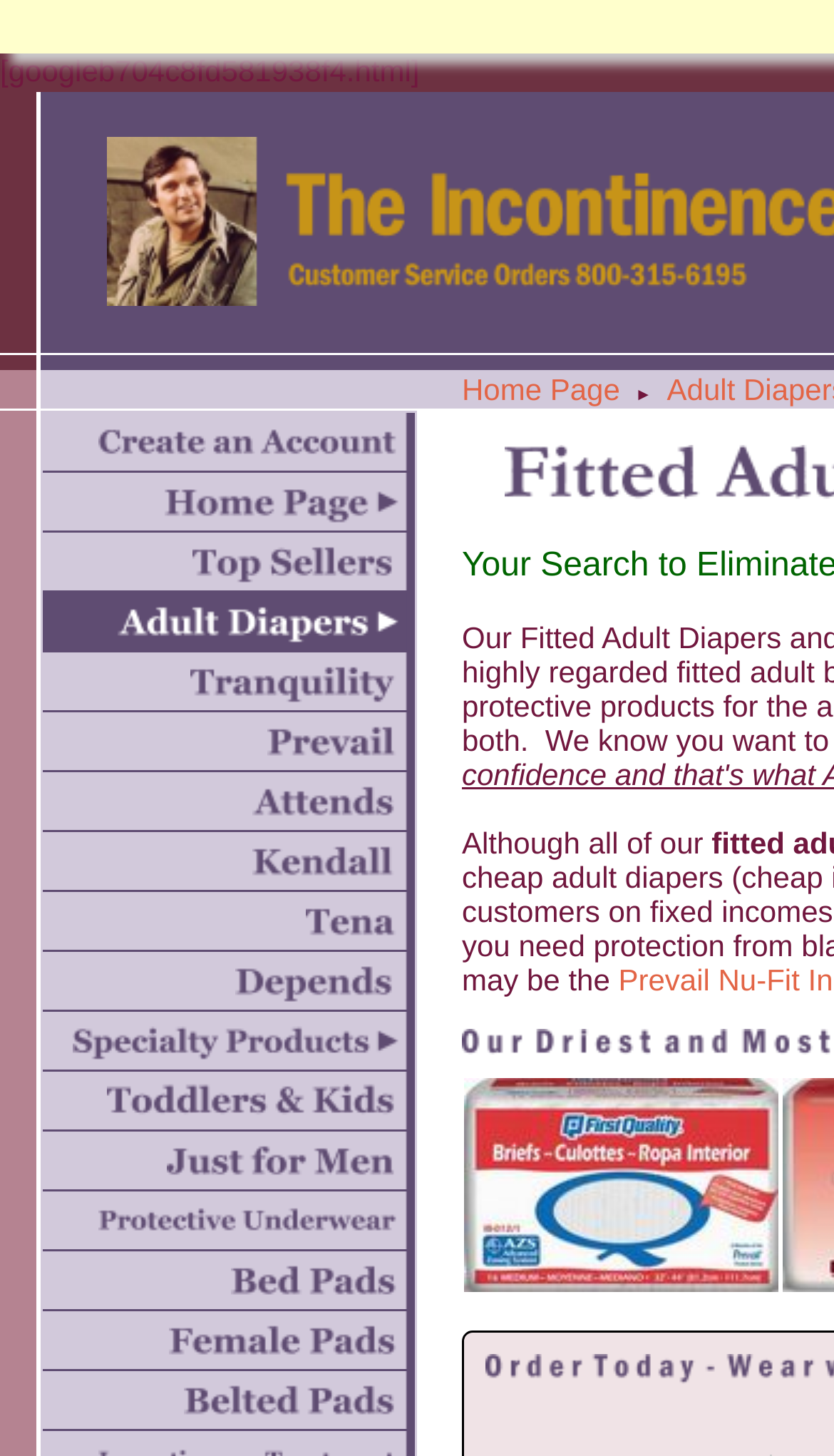Respond to the following query with just one word or a short phrase: 
How many categories are listed on the webpage?

15